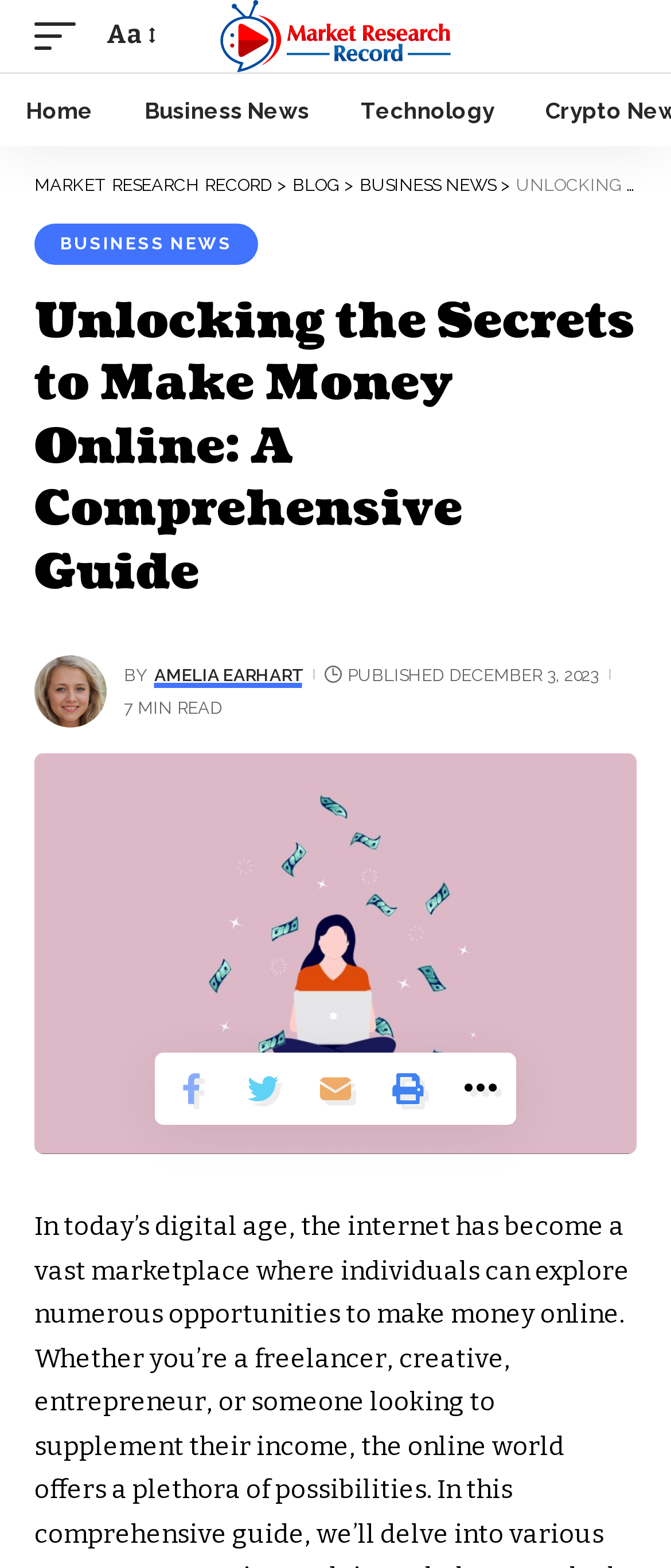Using the description: "Aa", identify the bounding box of the corresponding UI element in the screenshot.

[0.146, 0.009, 0.238, 0.037]